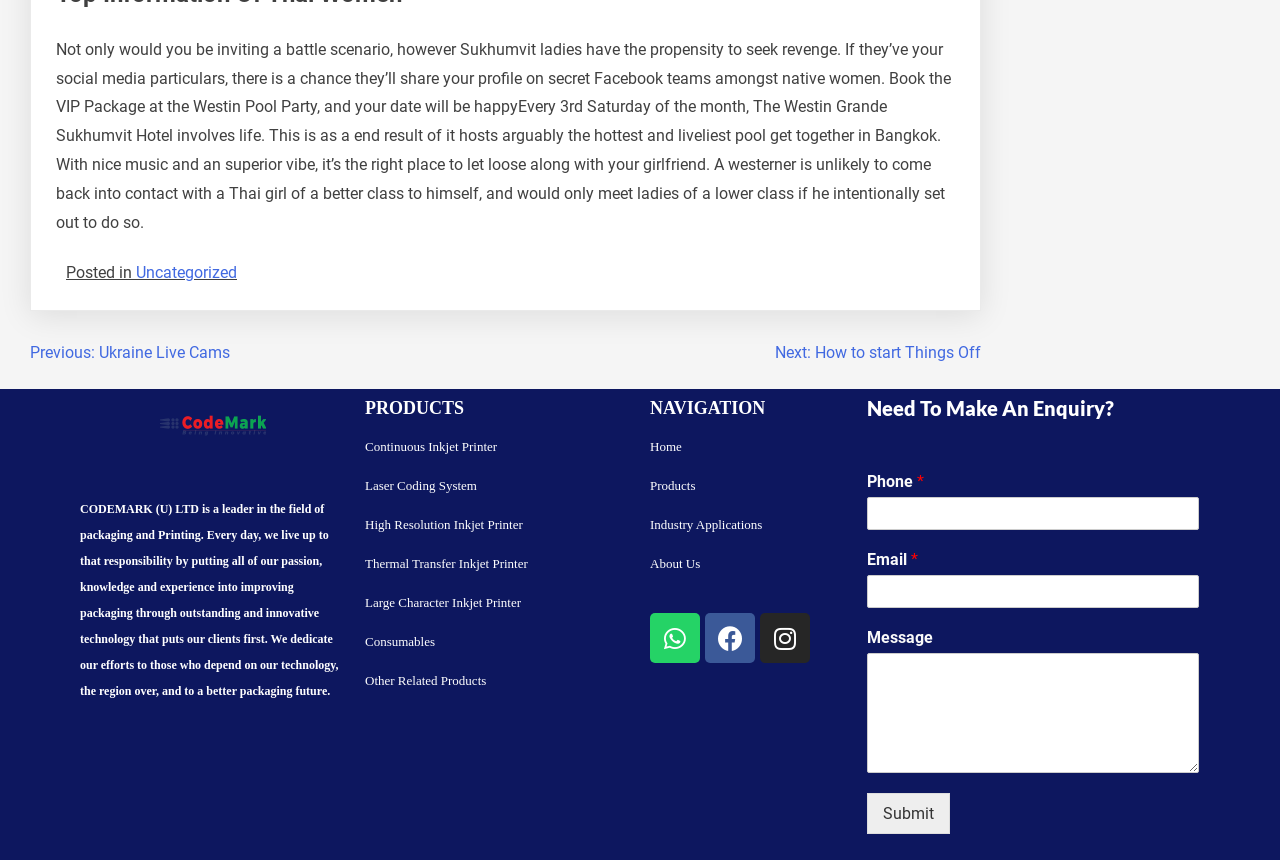What is the type of printer mentioned in the PRODUCTS section?
Answer the question with as much detail as you can, using the image as a reference.

The PRODUCTS section lists several types of printers, and one of them is the Continuous Inkjet Printer, which is extracted from the text.